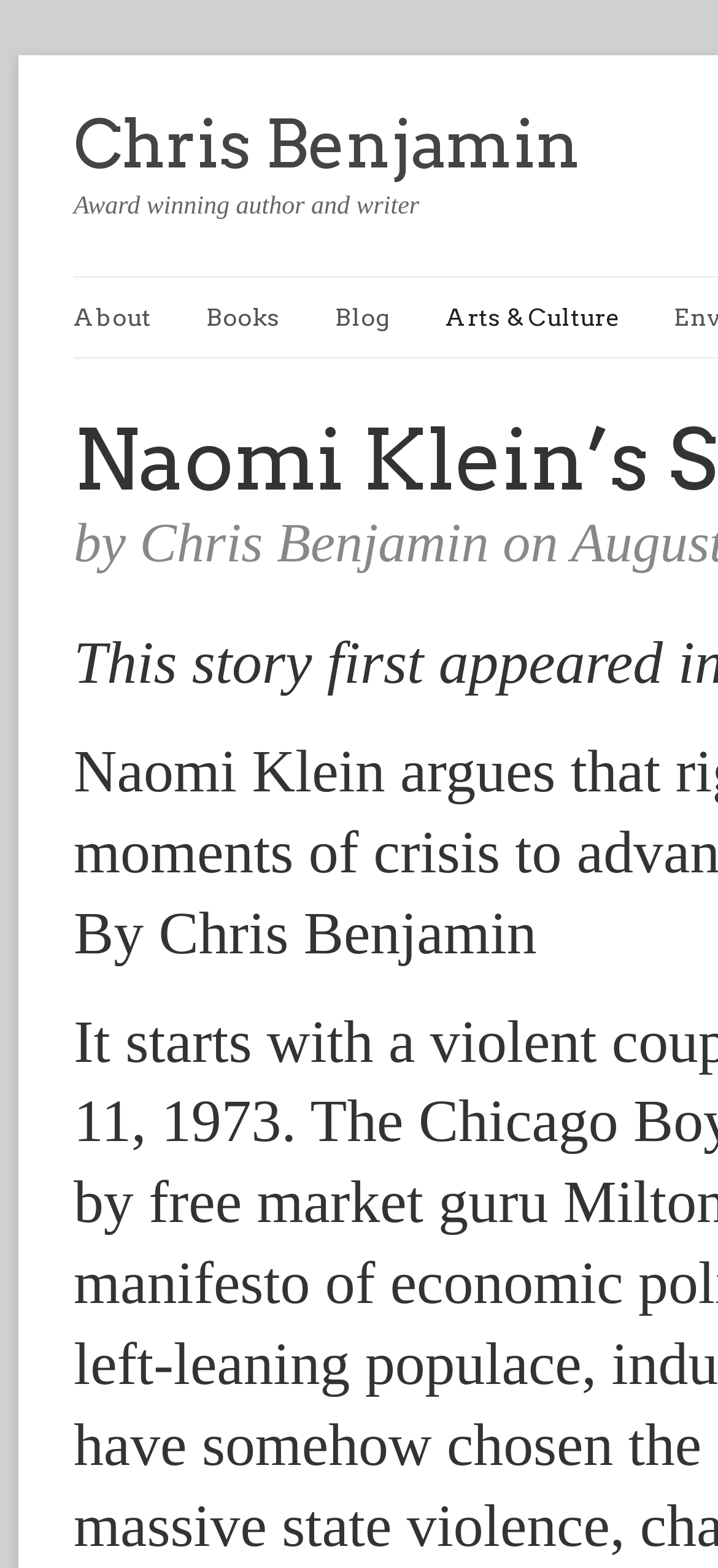Extract the primary heading text from the webpage.

Naomi Klein’s Shock Doctrine